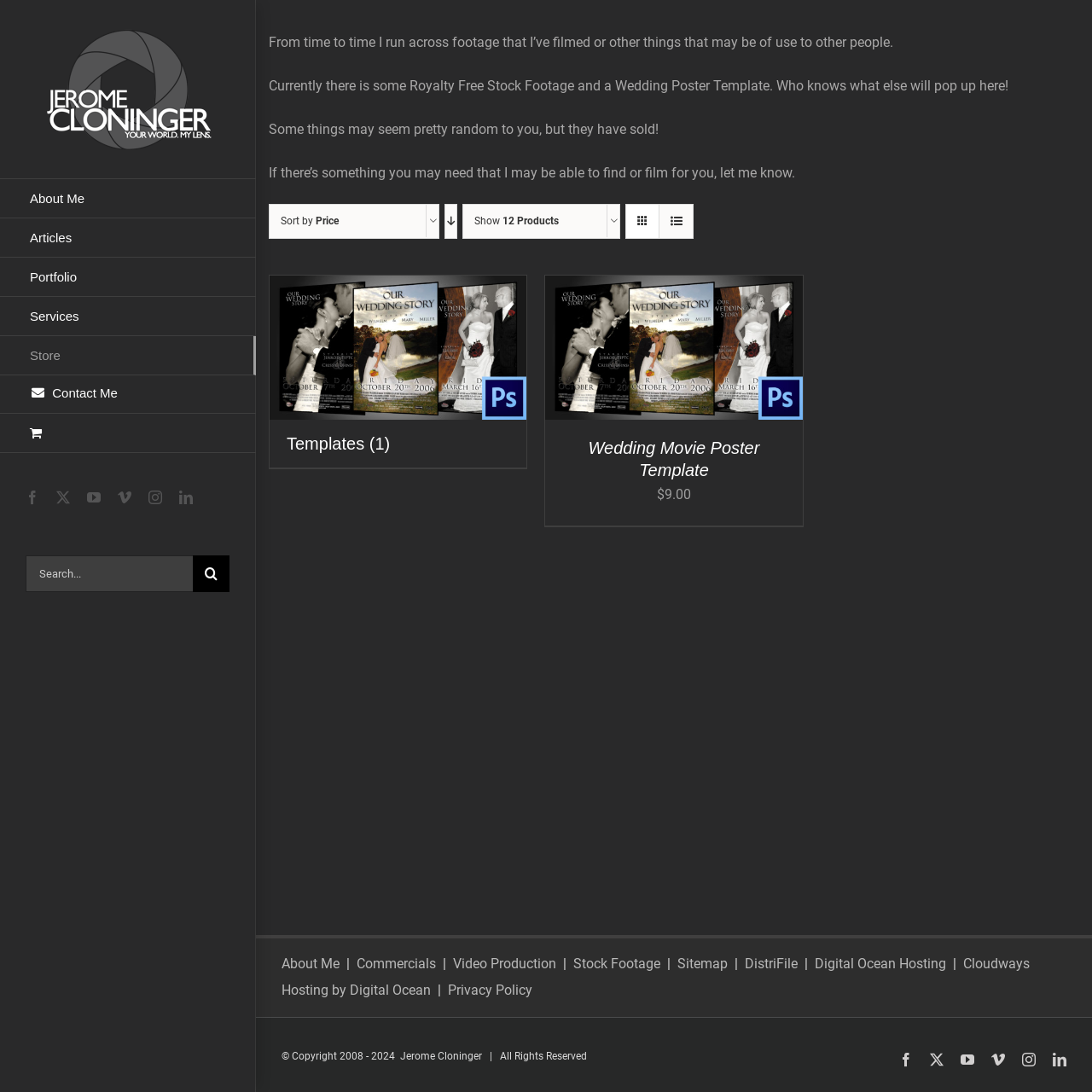Determine the bounding box coordinates of the clickable element to complete this instruction: "Go to top of the page". Provide the coordinates in the format of four float numbers between 0 and 1, [left, top, right, bottom].

[0.904, 0.973, 0.941, 1.0]